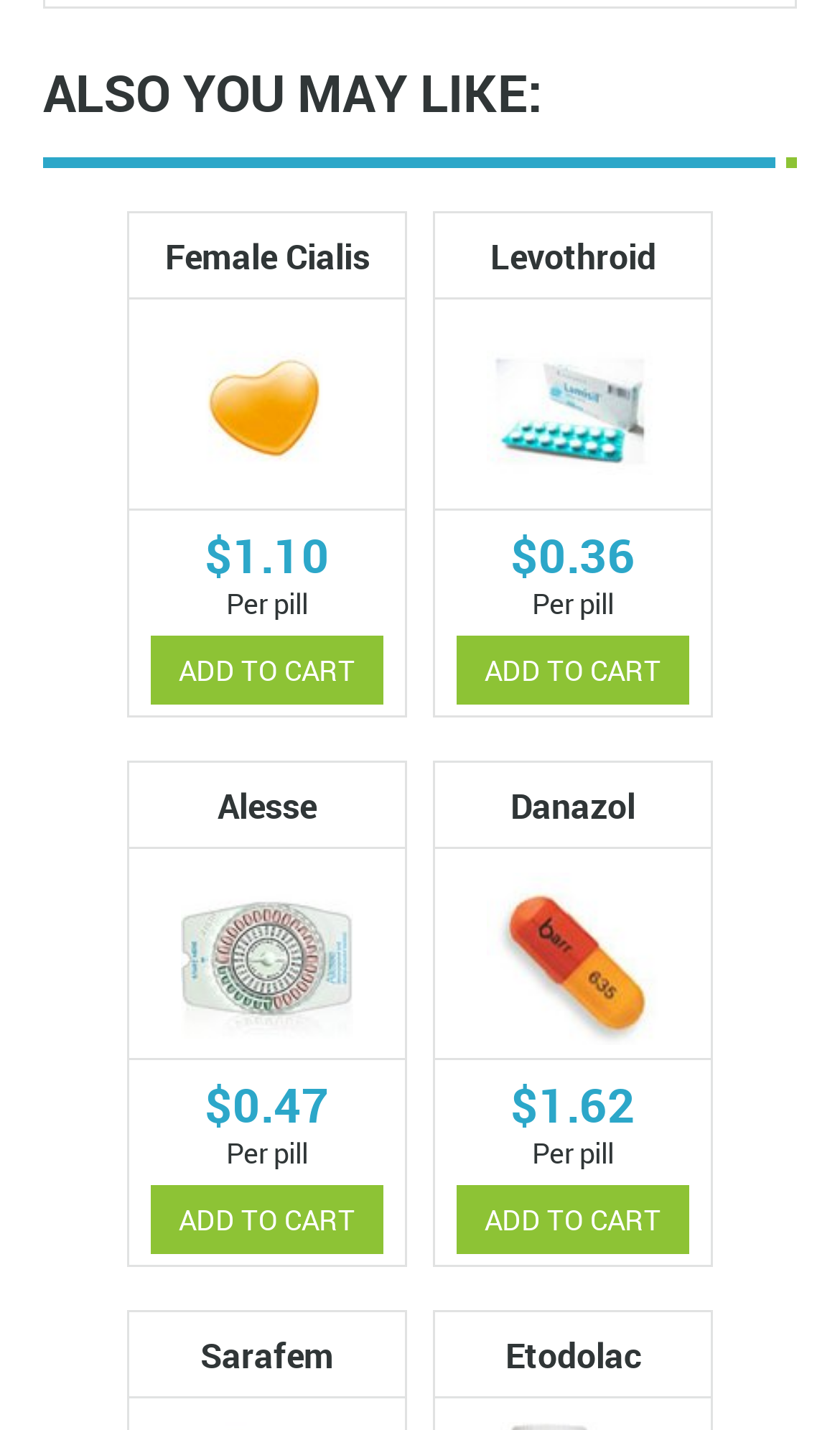Provide the bounding box coordinates for the UI element that is described by this text: "aria-label="Next"". The coordinates should be in the form of four float numbers between 0 and 1: [left, top, right, bottom].

None